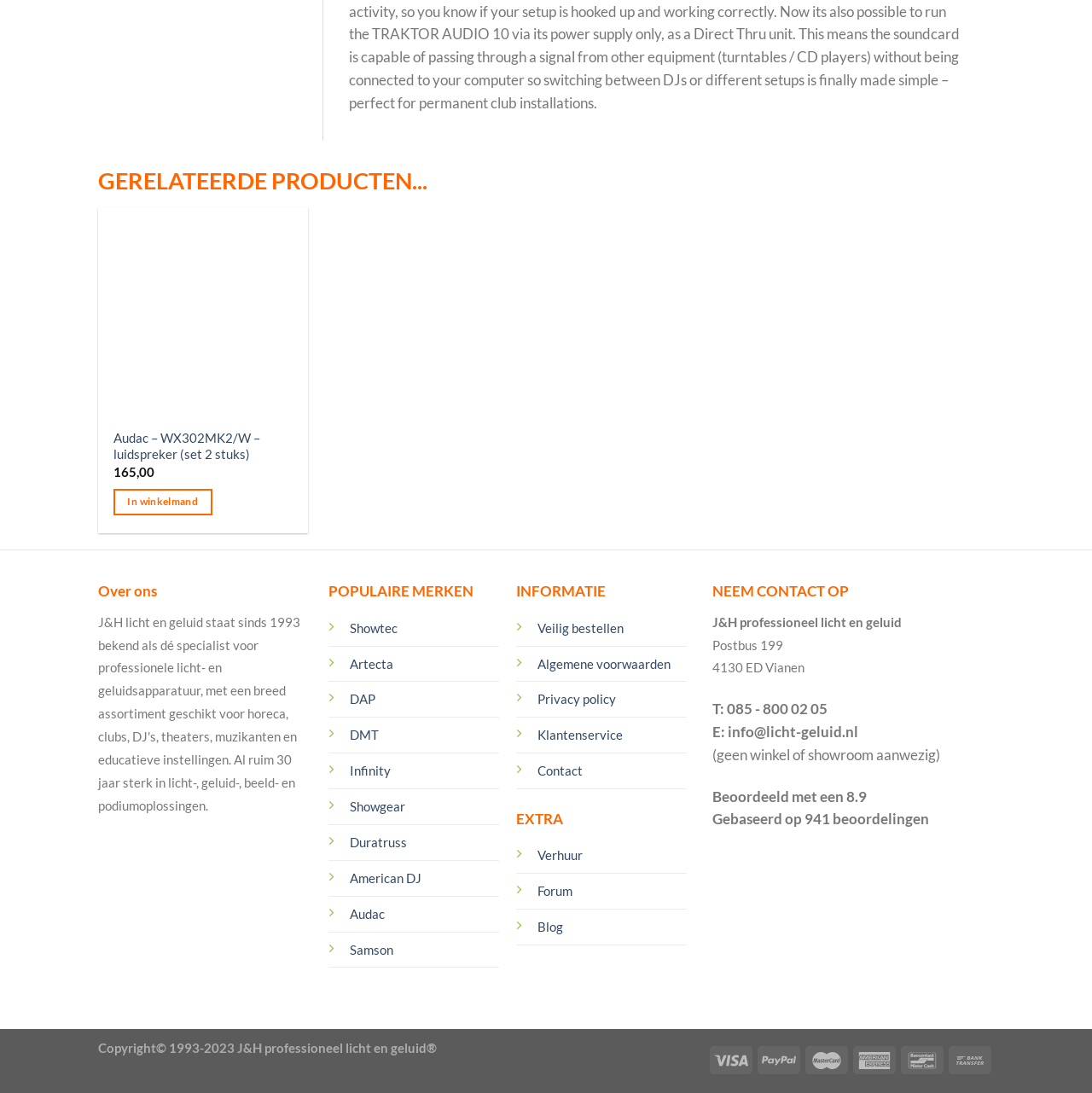Identify the bounding box coordinates of the specific part of the webpage to click to complete this instruction: "Add Audac - WX302MK2/W - luidspreker (set 2 stuks) to shopping cart".

[0.104, 0.447, 0.194, 0.471]